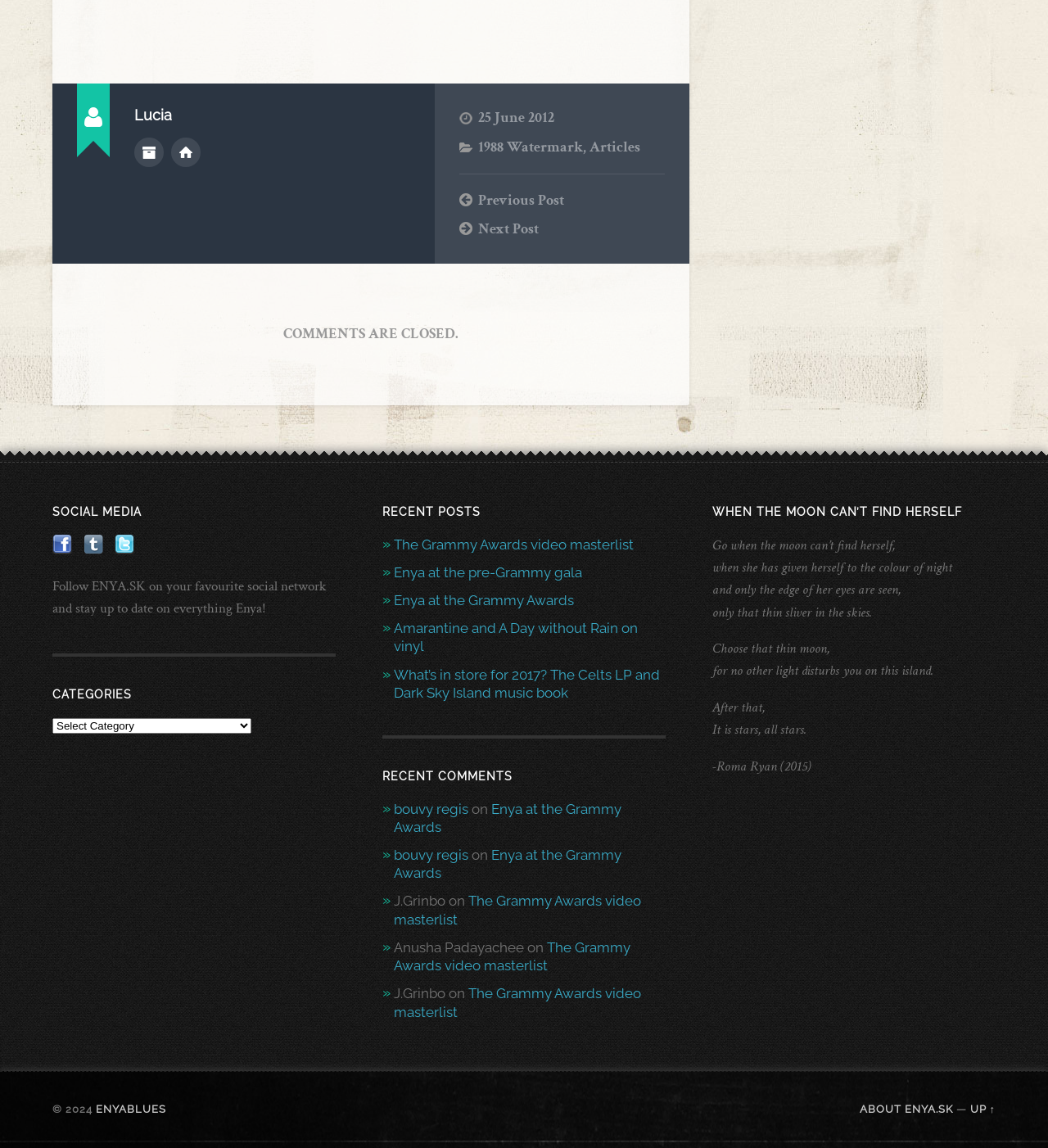Find the bounding box coordinates for the area that must be clicked to perform this action: "Go to the 'ENYABLUES' page".

[0.091, 0.961, 0.159, 0.971]